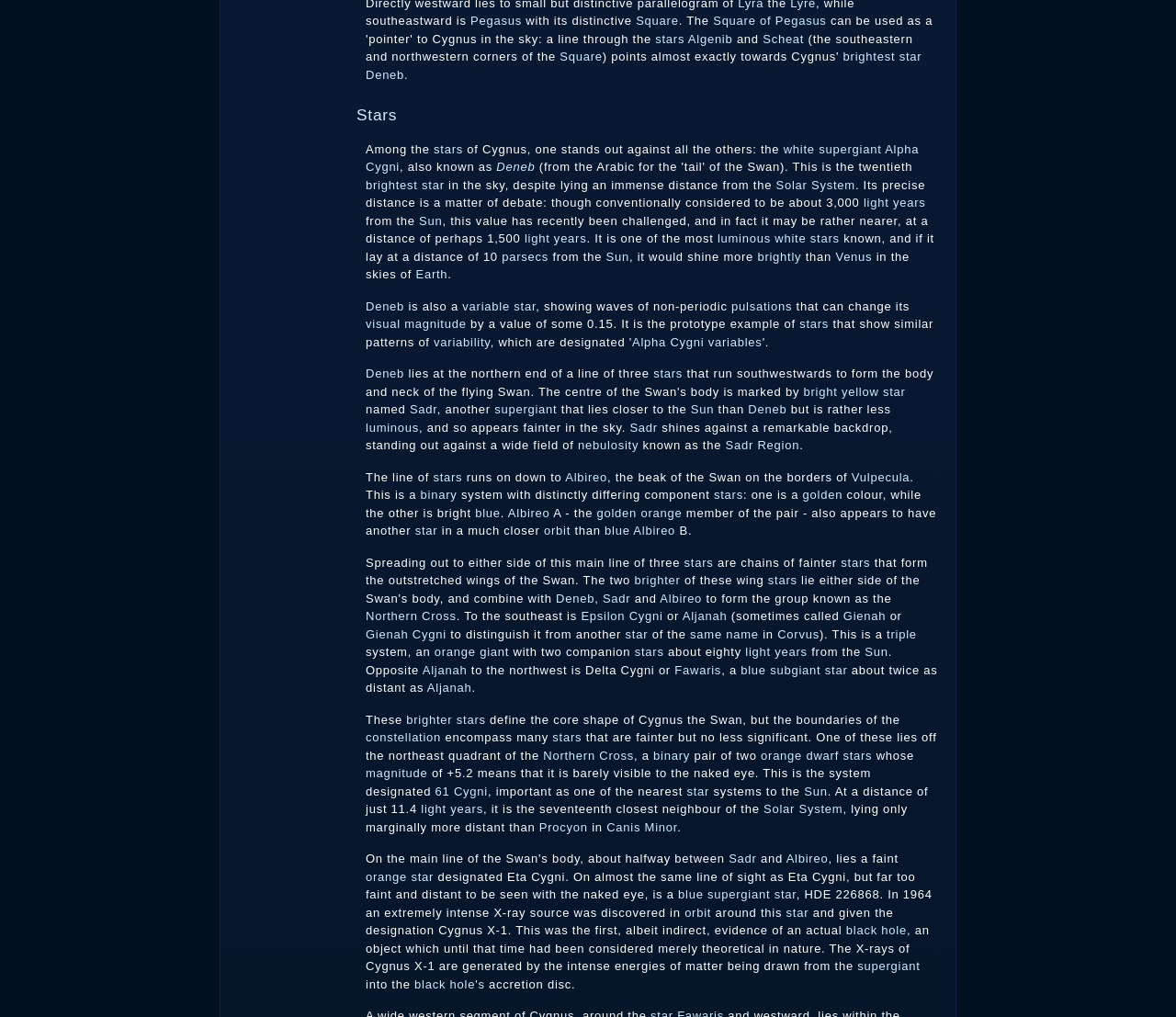From the given element description: "nebulosity", find the bounding box for the UI element. Provide the coordinates as four float numbers between 0 and 1, in the order [left, top, right, bottom].

[0.491, 0.431, 0.543, 0.445]